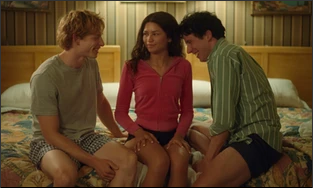Provide a brief response in the form of a single word or phrase:
How many characters are interacting in the scene?

Three